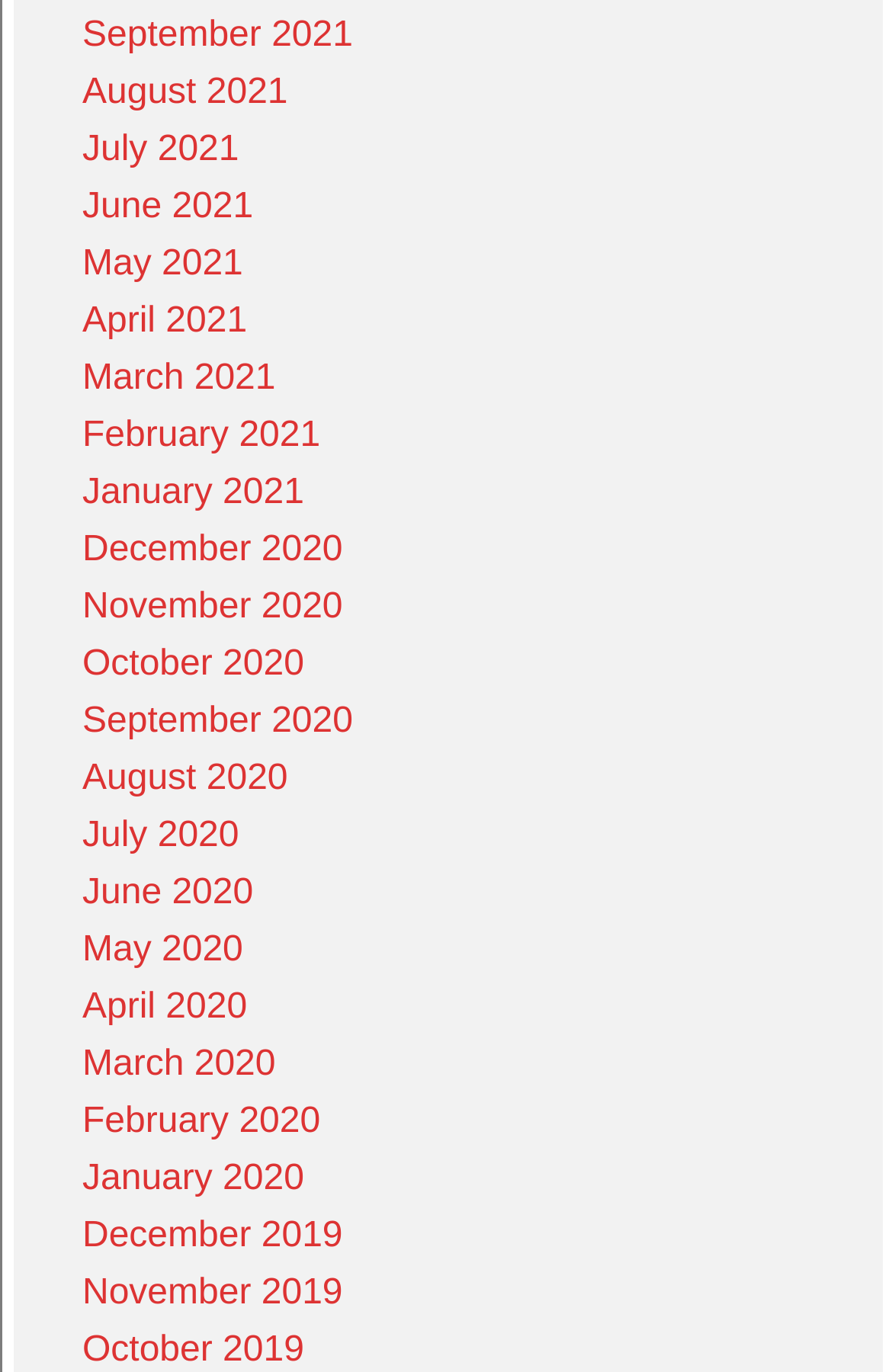What is the earliest month listed?
Using the visual information, reply with a single word or short phrase.

October 2019